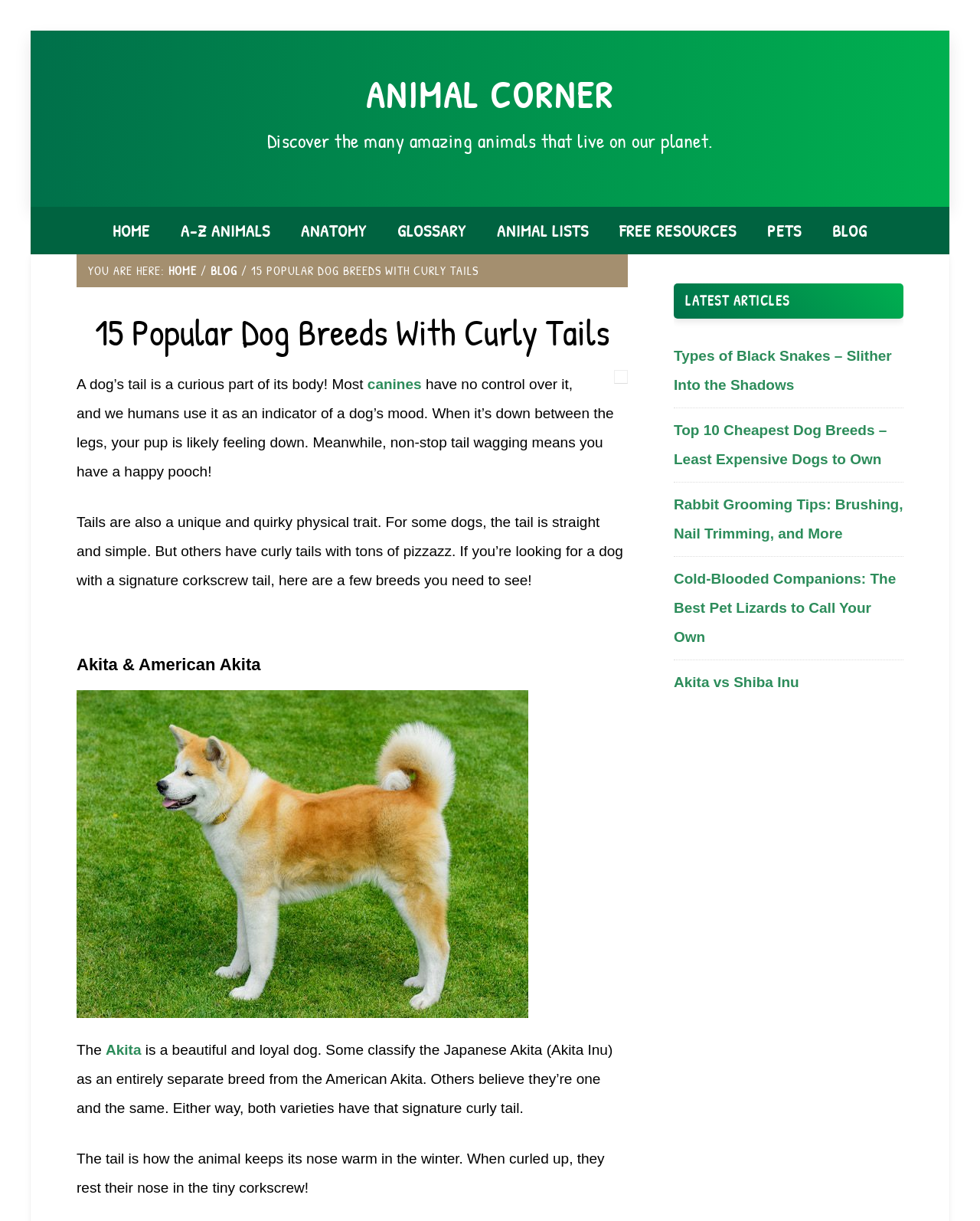Determine the bounding box coordinates for the clickable element required to fulfill the instruction: "Click on the 'HOME' link". Provide the coordinates as four float numbers between 0 and 1, i.e., [left, top, right, bottom].

[0.099, 0.169, 0.169, 0.208]